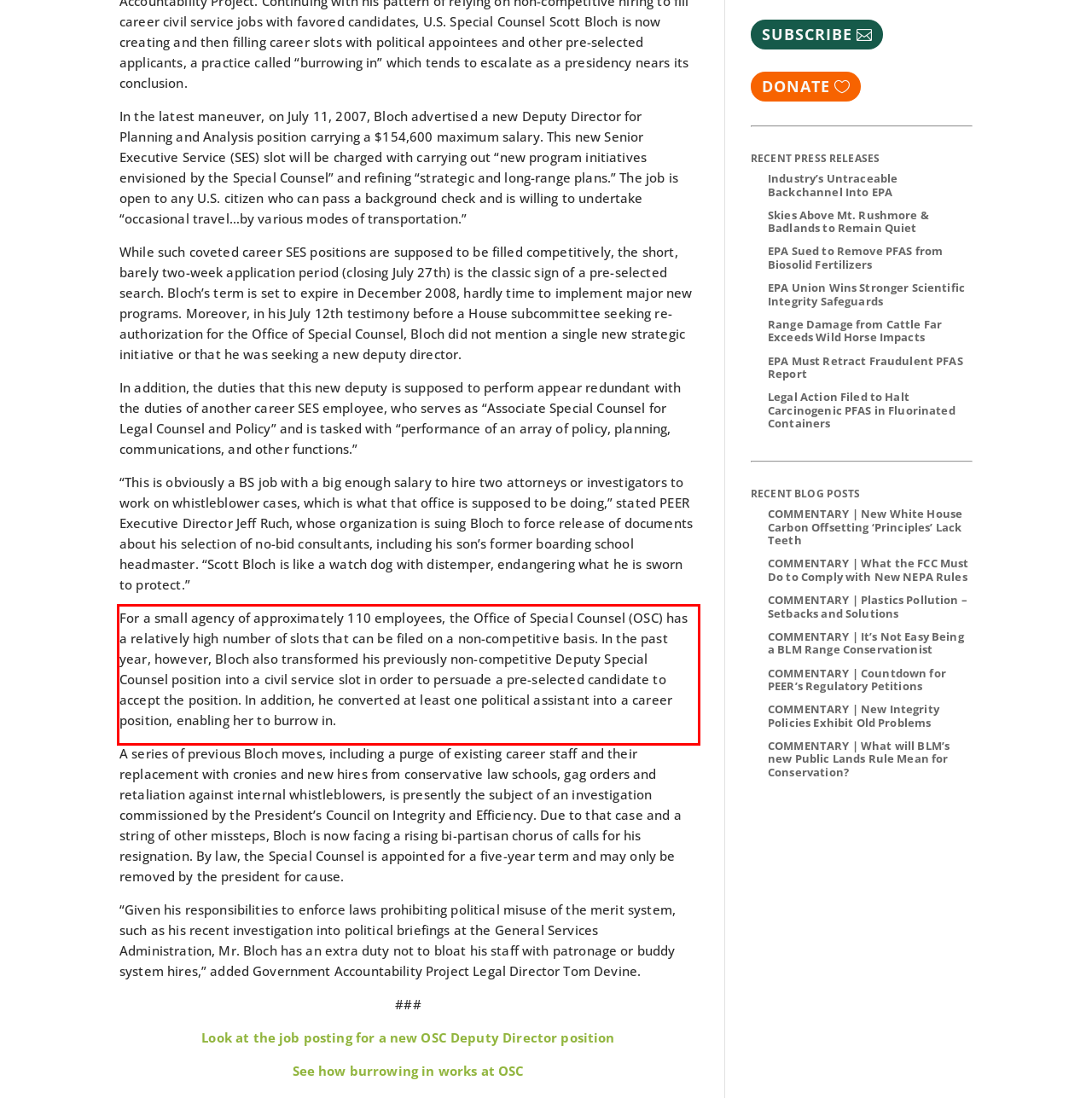View the screenshot of the webpage and identify the UI element surrounded by a red bounding box. Extract the text contained within this red bounding box.

For a small agency of approximately 110 employees, the Office of Special Counsel (OSC) has a relatively high number of slots that can be filed on a non-competitive basis. In the past year, however, Bloch also transformed his previously non-competitive Deputy Special Counsel position into a civil service slot in order to persuade a pre-selected candidate to accept the position. In addition, he converted at least one political assistant into a career position, enabling her to burrow in.